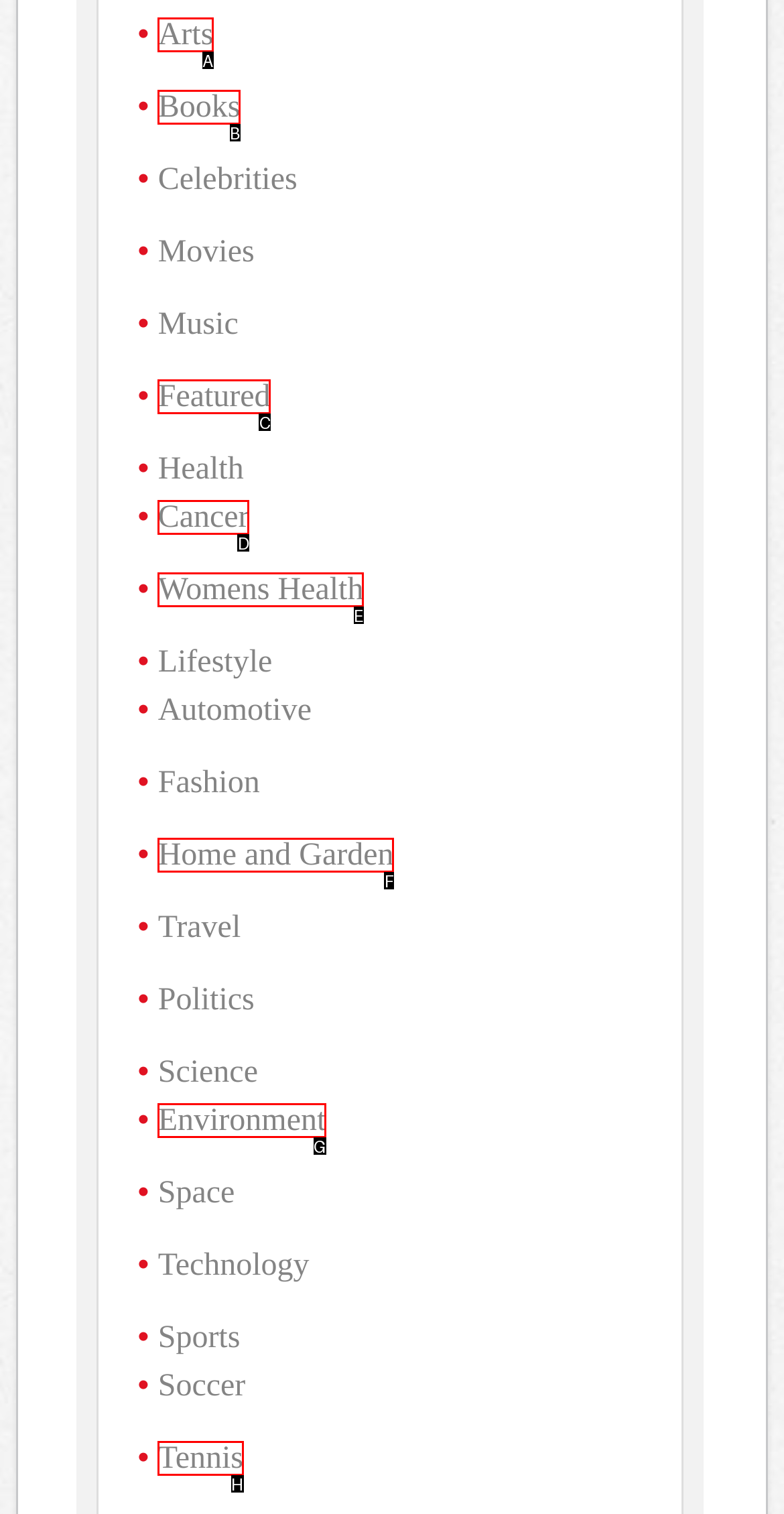Select the HTML element that matches the description: restbet. Provide the letter of the chosen option as your answer.

None